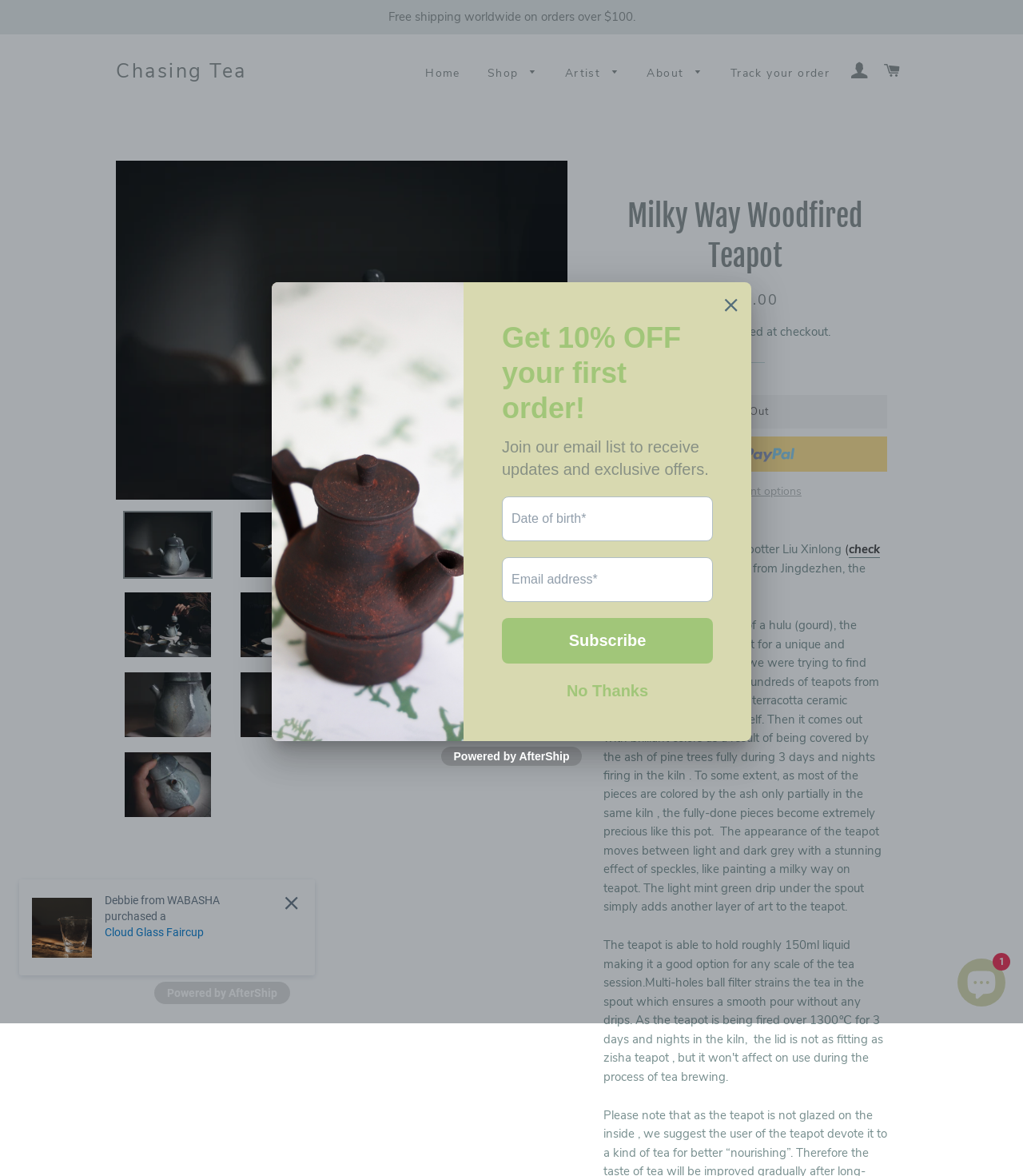Identify the bounding box coordinates of the specific part of the webpage to click to complete this instruction: "Click on the 'Teapot' link".

[0.57, 0.105, 0.682, 0.129]